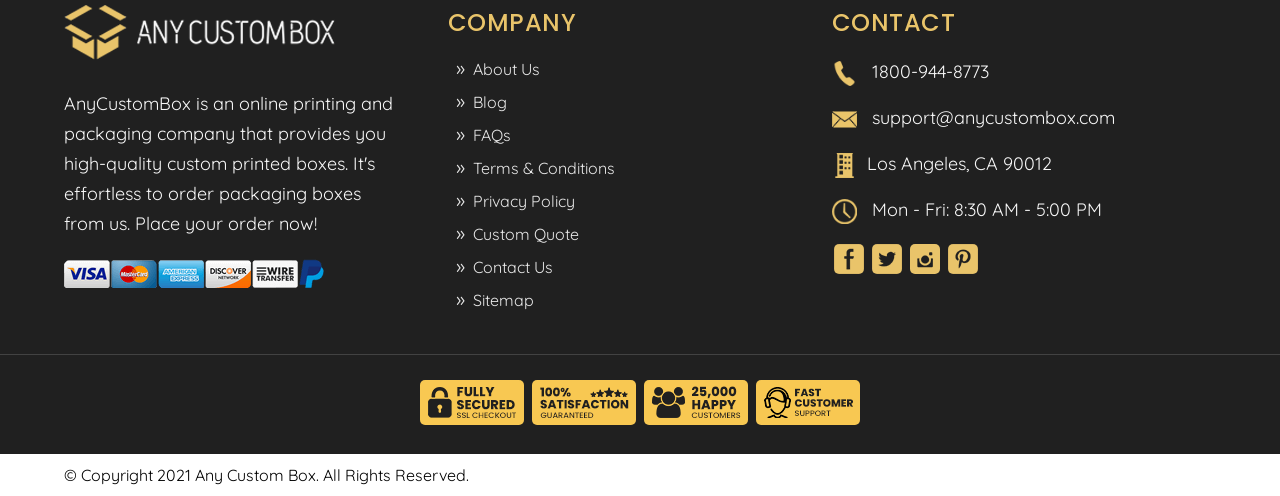Pinpoint the bounding box coordinates of the element that must be clicked to accomplish the following instruction: "Contact us". The coordinates should be in the format of four float numbers between 0 and 1, i.e., [left, top, right, bottom].

None